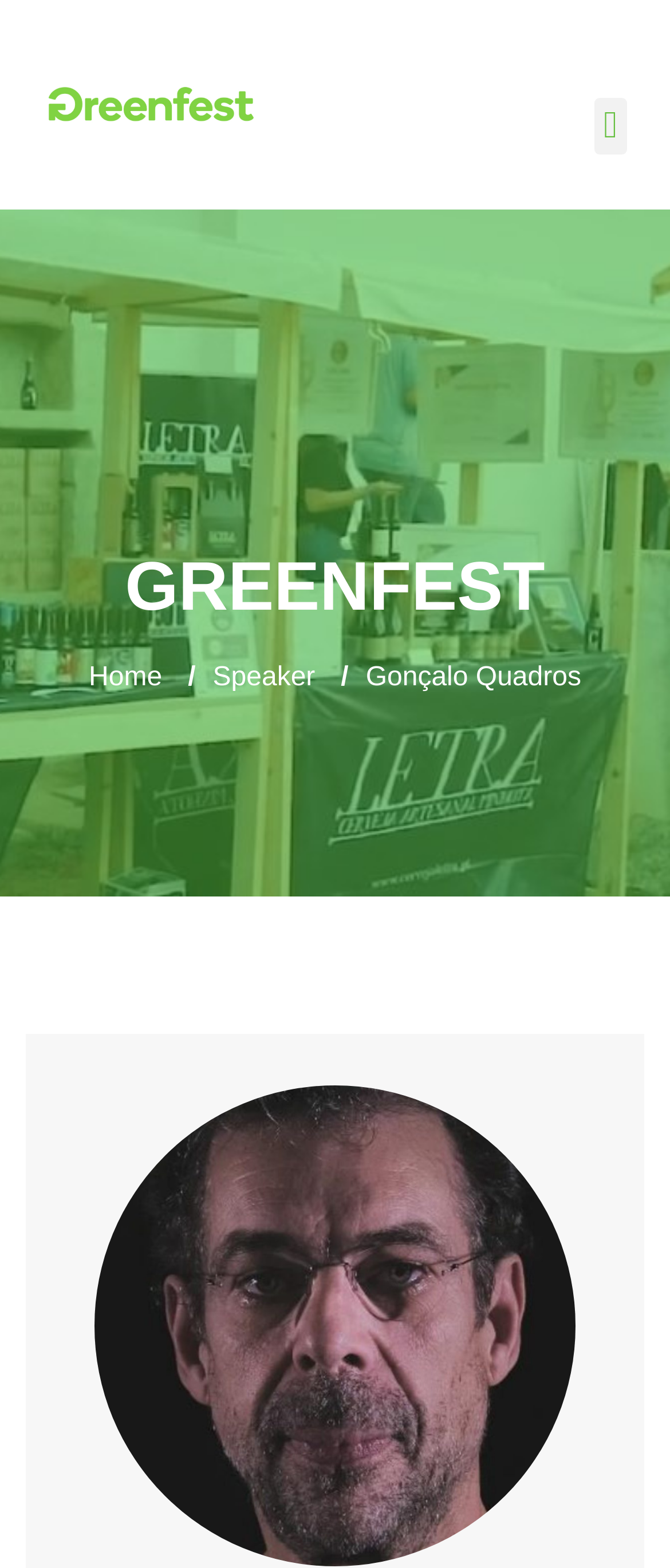Please provide a one-word or phrase answer to the question: 
What is the position of the speaker's photo?

Below the navigation menu